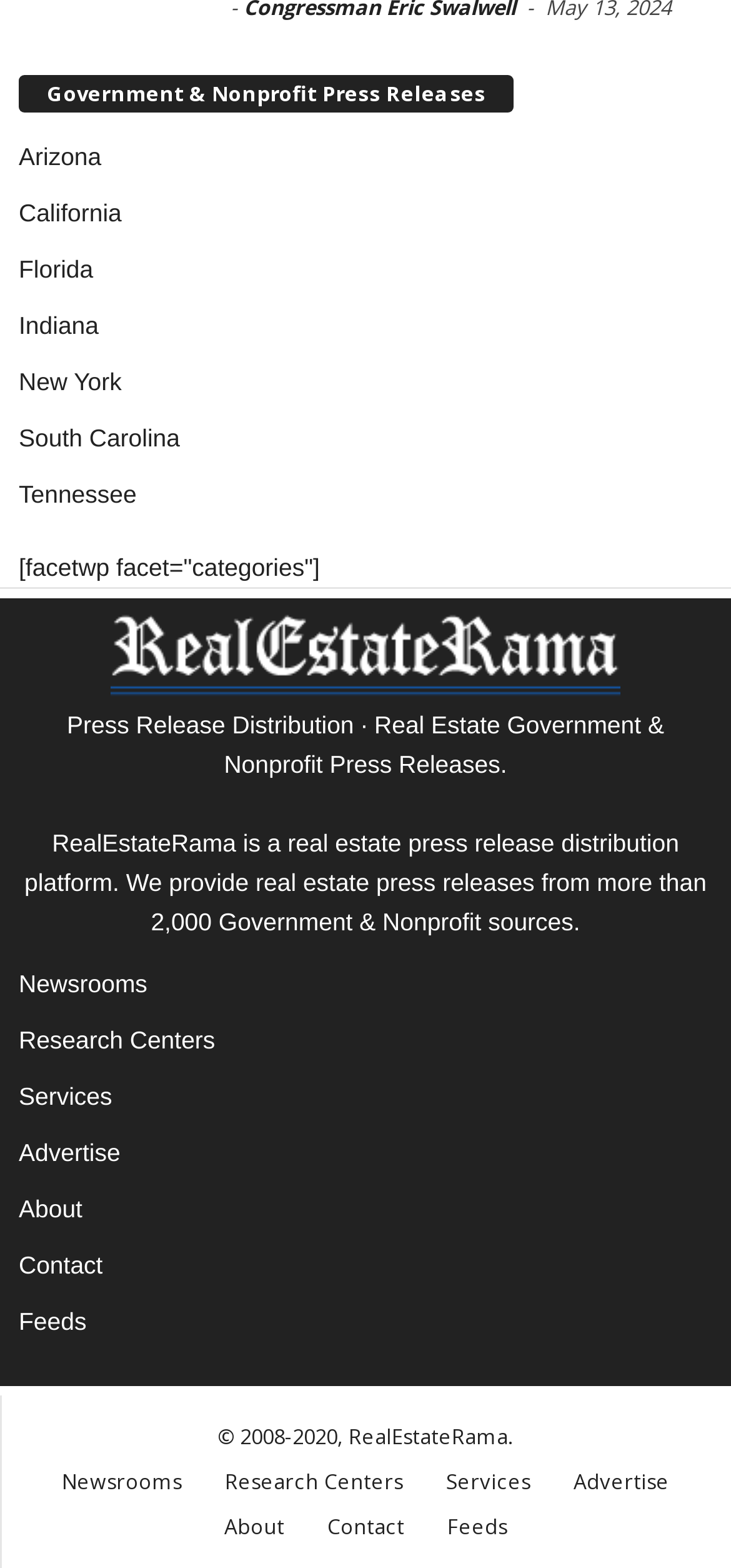Provide the bounding box for the UI element matching this description: "Newsrooms".

[0.026, 0.618, 0.202, 0.636]